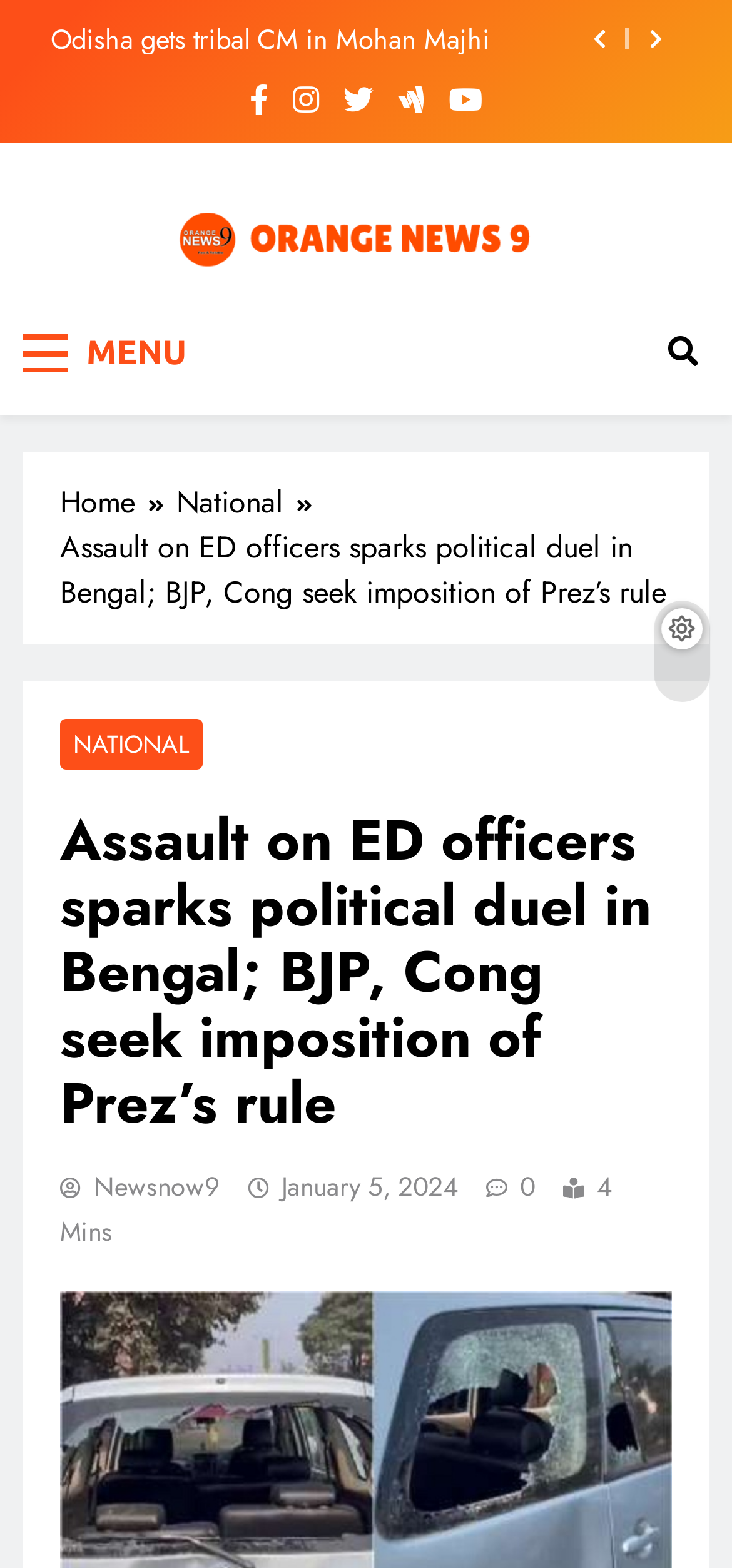What is the tagline of the news channel?
Refer to the screenshot and deliver a thorough answer to the question presented.

I discovered the tagline of the news channel by examining the top section of the webpage, where it is displayed as 'Frank | Fearless | Forthright'.